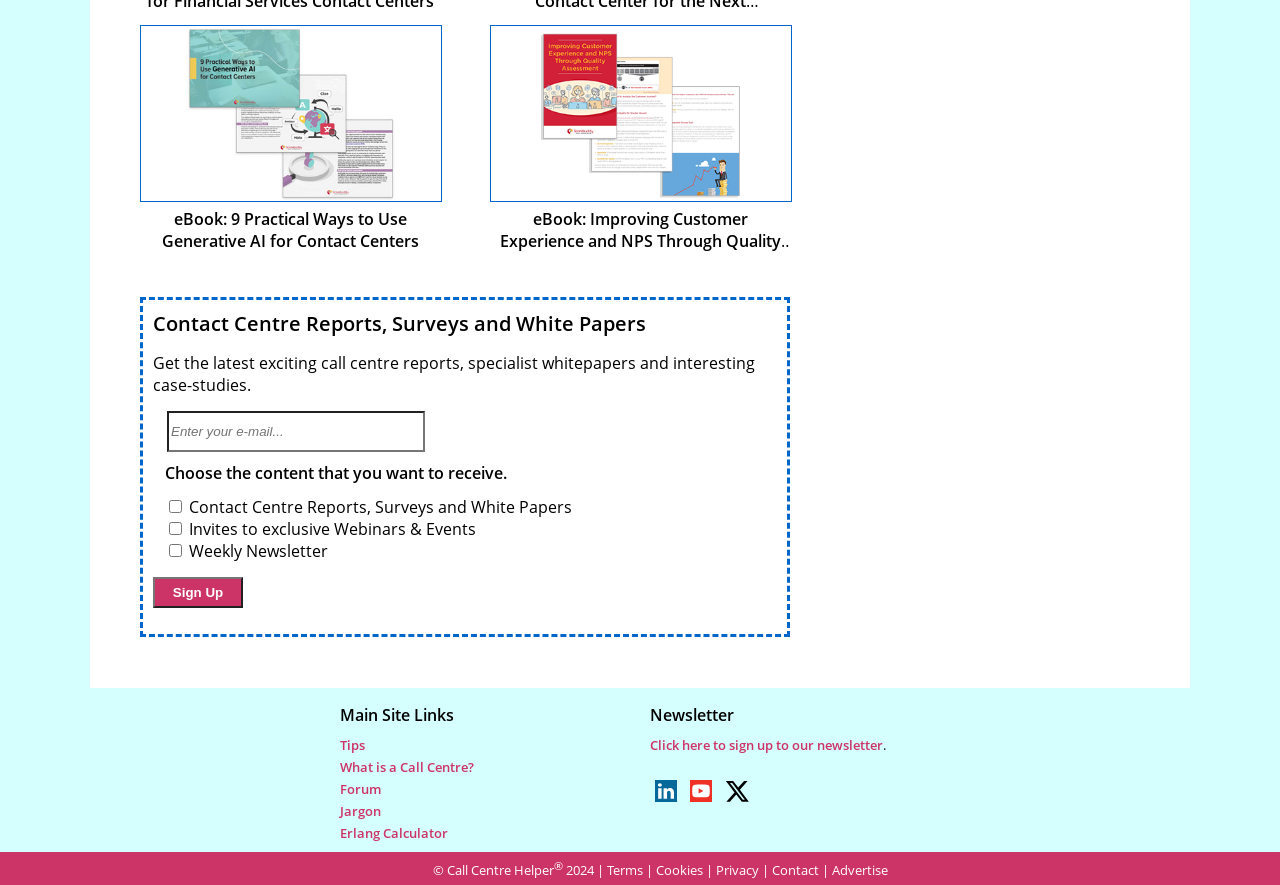Please answer the following query using a single word or phrase: 
What can be downloaded from this webpage?

eBooks